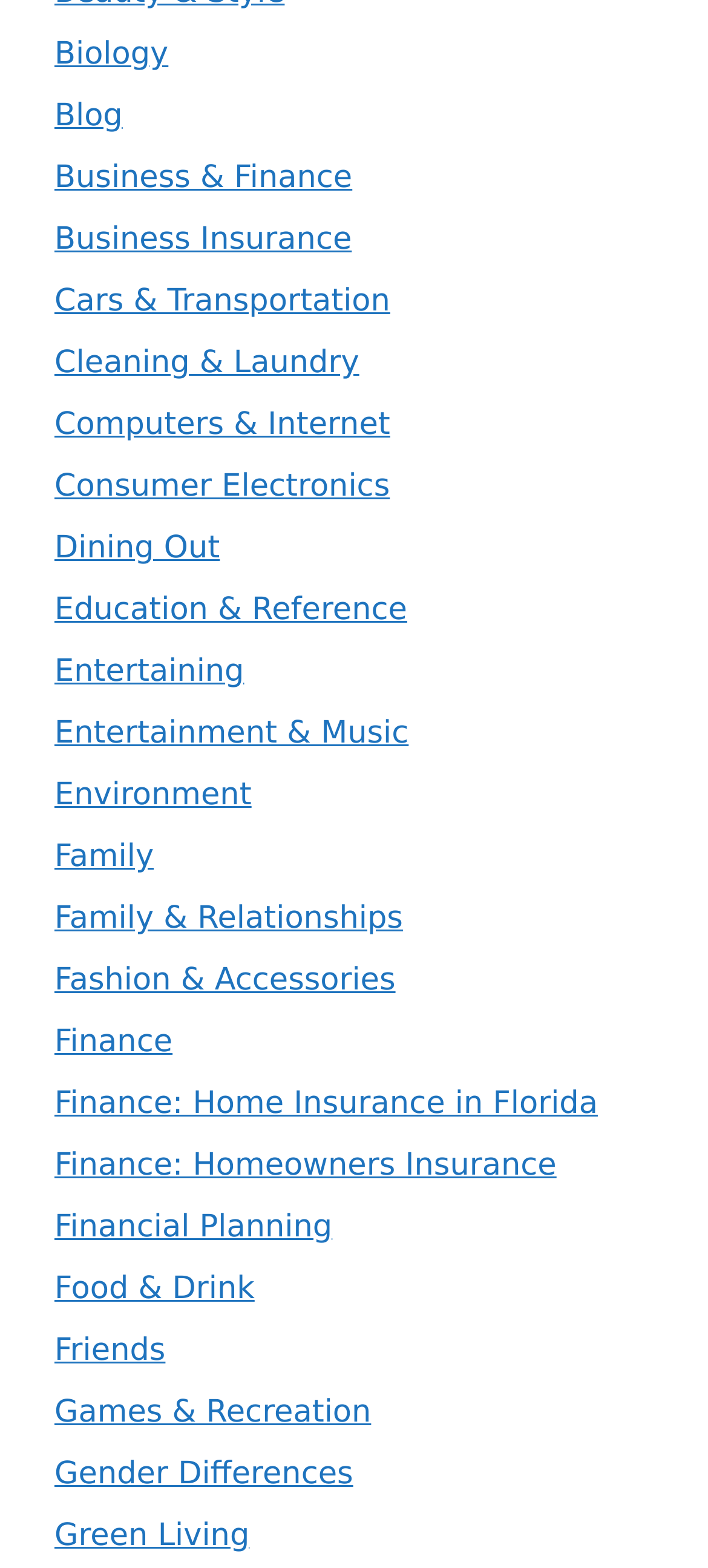Please determine the bounding box coordinates for the UI element described here. Use the format (top-left x, top-left y, bottom-right x, bottom-right y) with values bounded between 0 and 1: Quality assurance for work

None